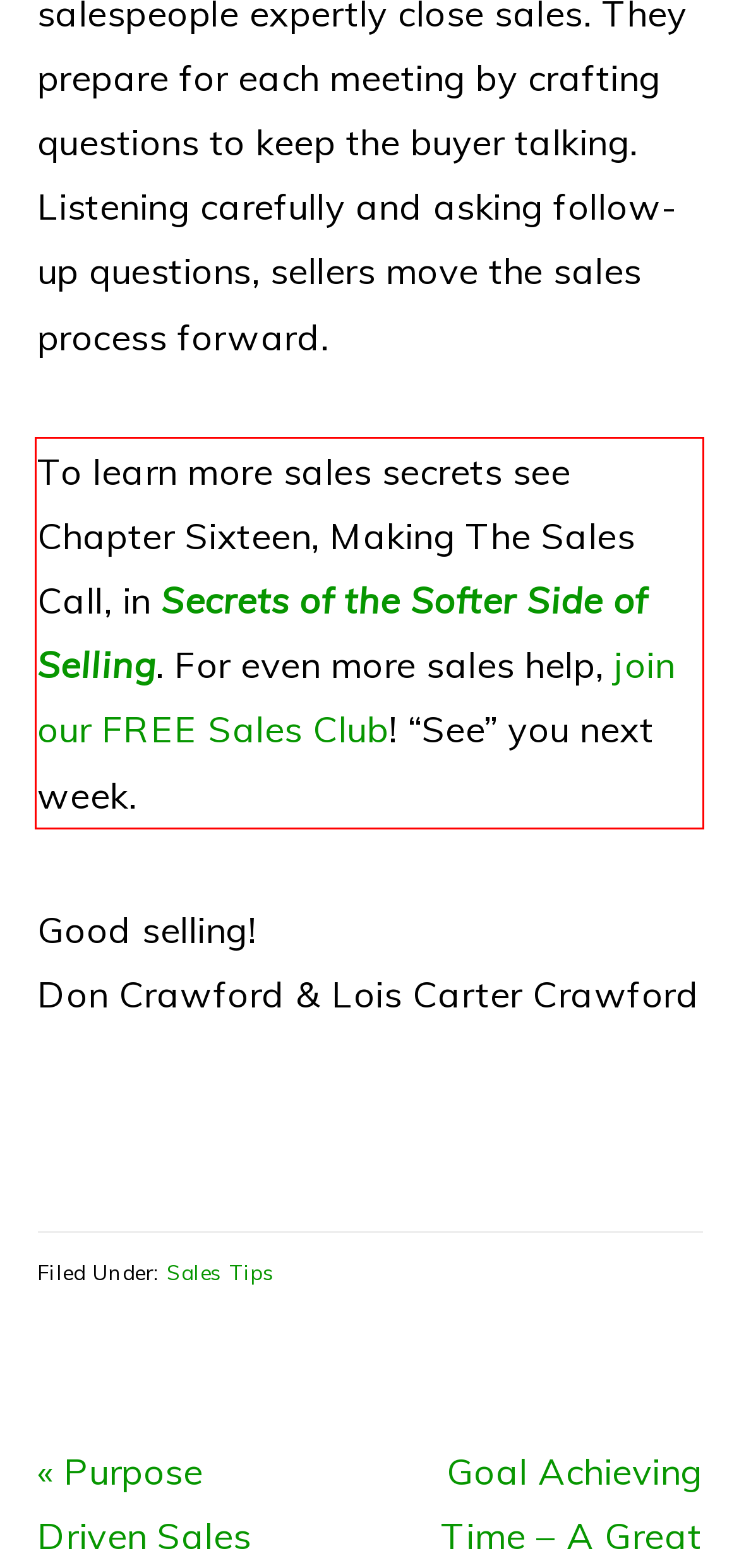Examine the screenshot of the webpage, locate the red bounding box, and perform OCR to extract the text contained within it.

To learn more sales secrets see Chapter Sixteen, Making The Sales Call, in Secrets of the Softer Side of Selling. For even more sales help, join our FREE Sales Club! “See” you next week.